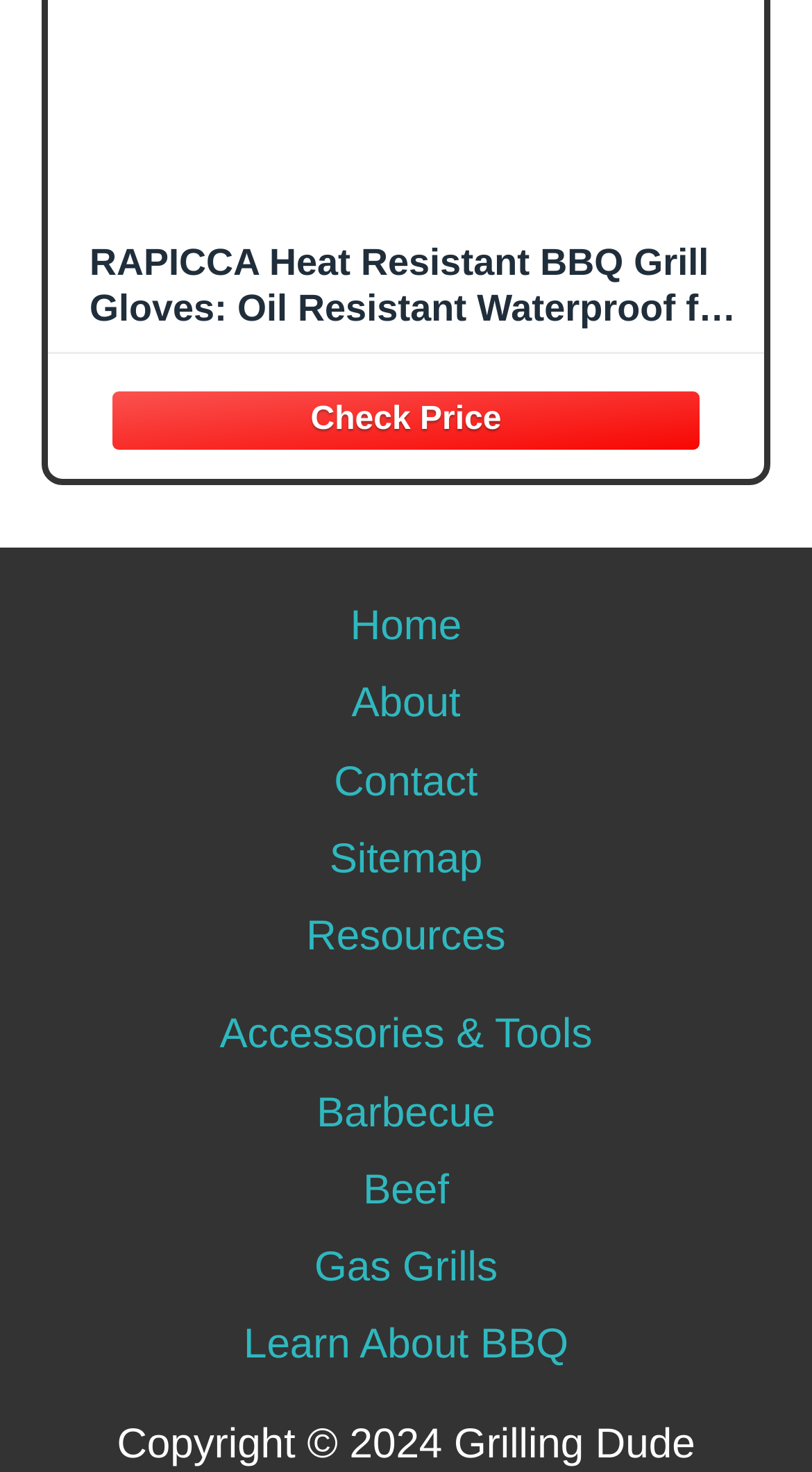Please identify the bounding box coordinates of the clickable area that will fulfill the following instruction: "Check the price of RAPICCA Heat Resistant BBQ Grill Gloves". The coordinates should be in the format of four float numbers between 0 and 1, i.e., [left, top, right, bottom].

[0.097, 0.252, 0.903, 0.312]